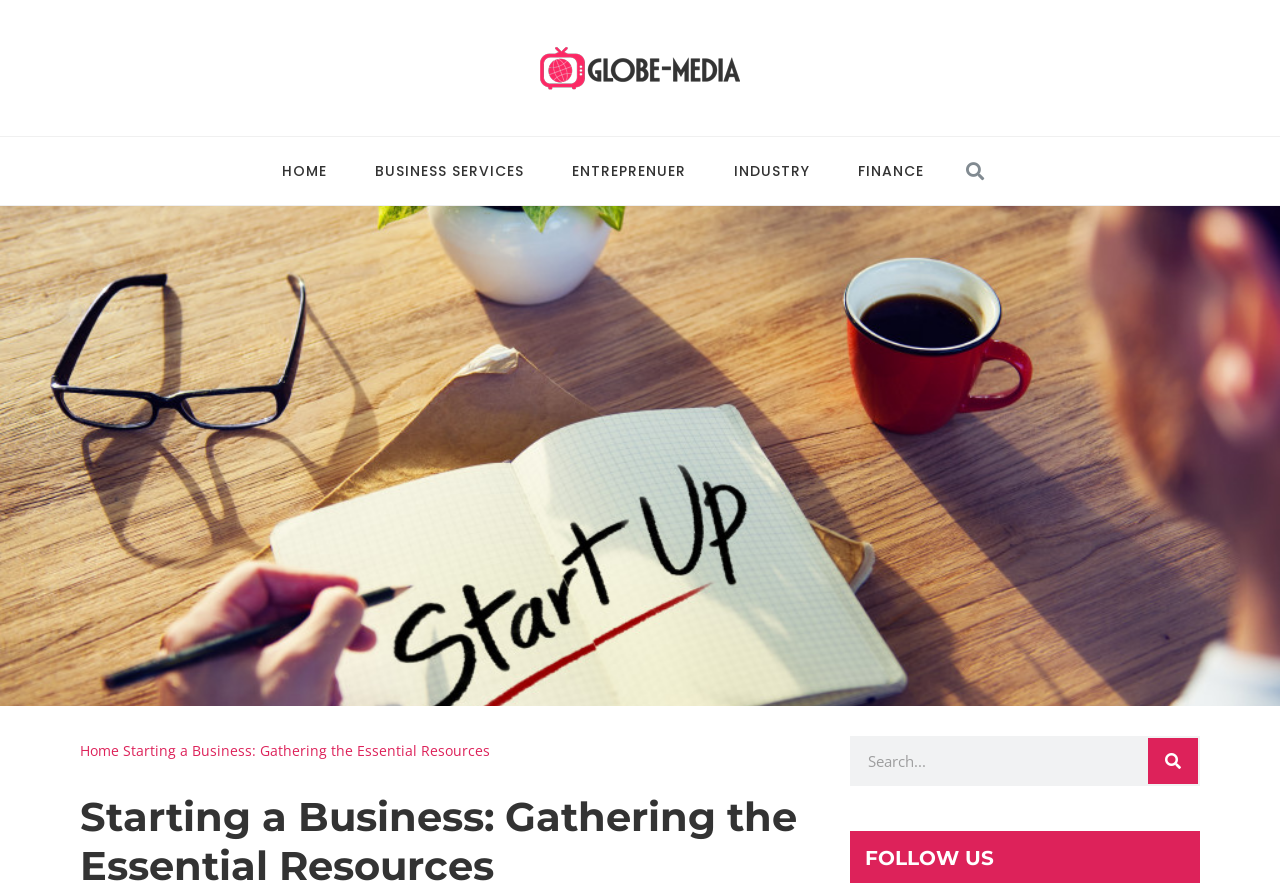Find the bounding box coordinates for the HTML element specified by: "Venue Plans & Diagrams".

None